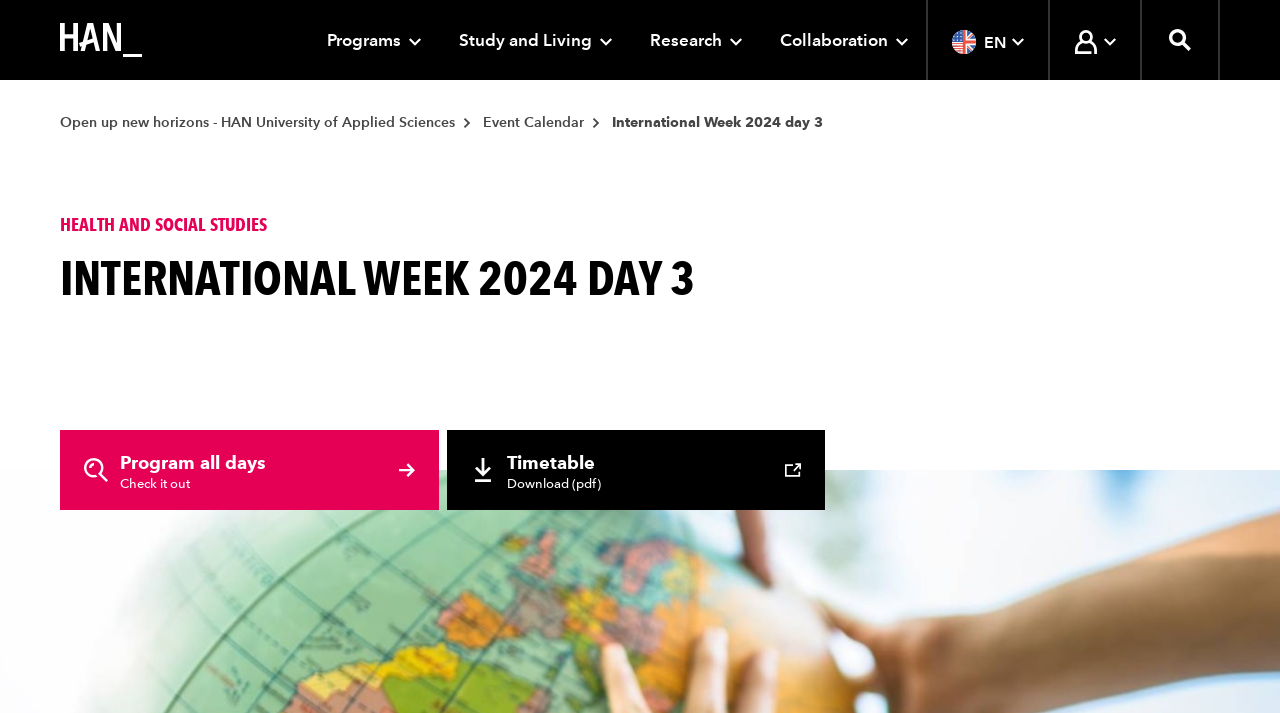Determine the bounding box coordinates for the clickable element required to fulfill the instruction: "Enter a comment". Provide the coordinates as four float numbers between 0 and 1, i.e., [left, top, right, bottom].

None